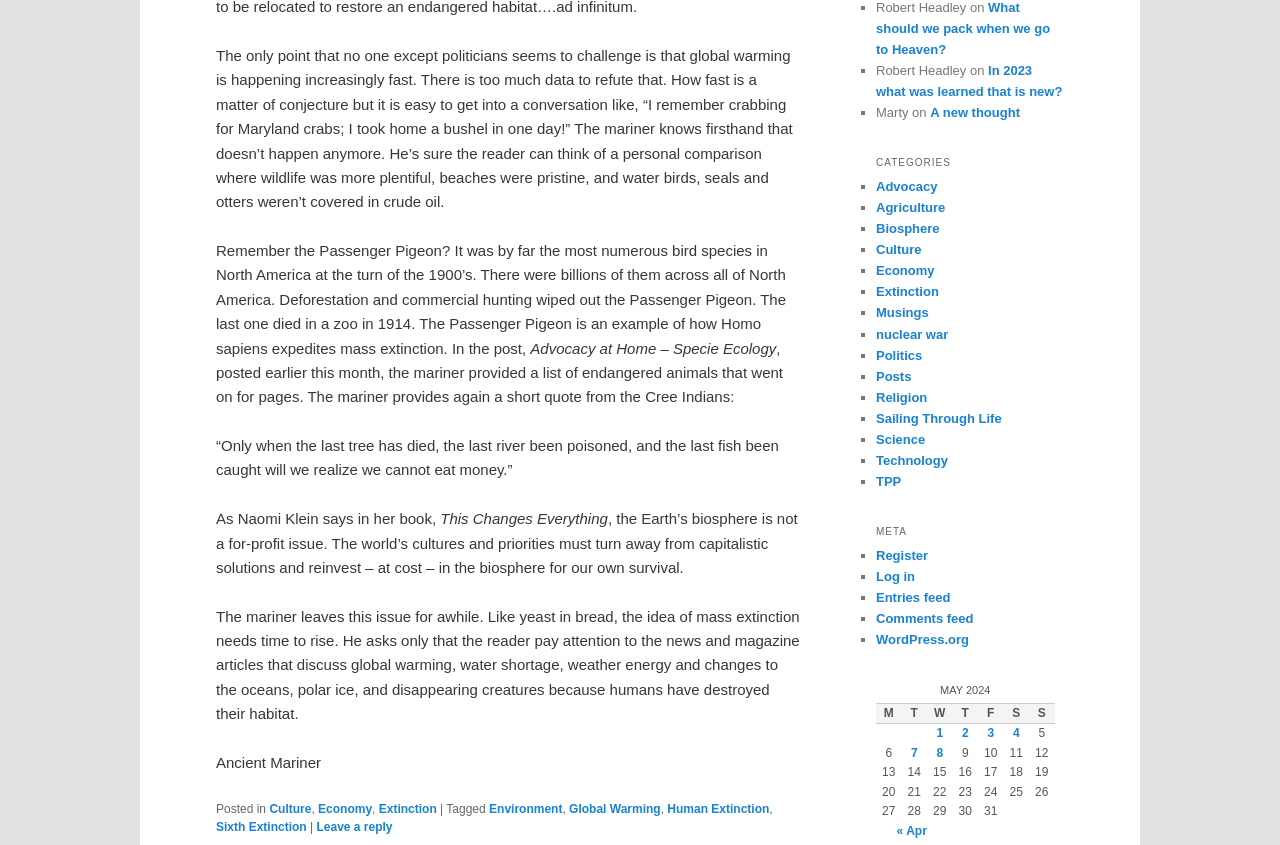What is the main topic of the article?
Using the image as a reference, give an elaborate response to the question.

The main topic of the article can be inferred from the text content, which discusses the issue of global warming, its impact on the environment, and the need for humans to take action to prevent mass extinction.